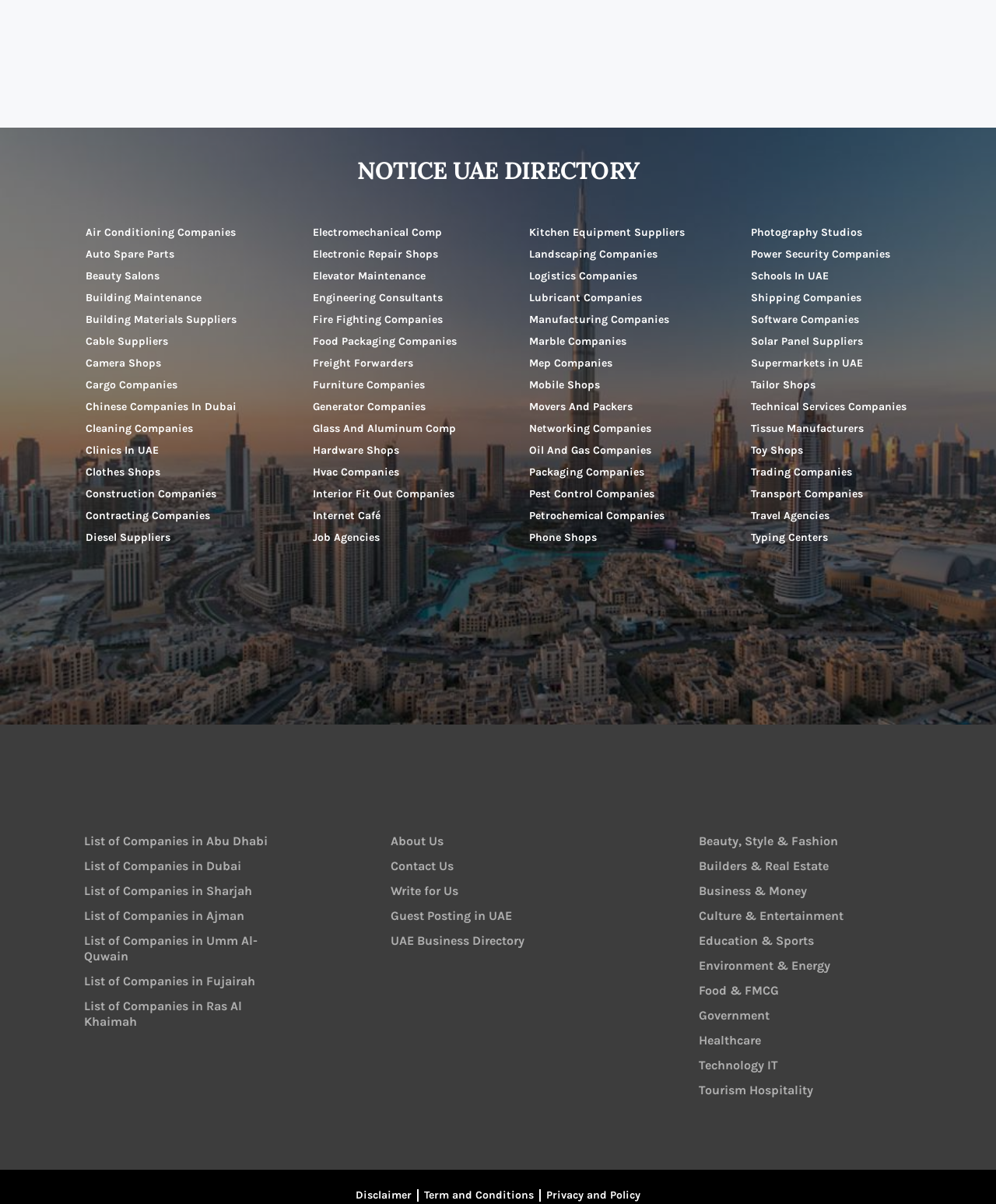How many categories of companies are listed on the webpage?
Please give a detailed answer to the question using the information shown in the image.

By counting the number of links on the webpage, I can see that there are more than 60 categories of companies listed, including 'Air Conditioning Companies', 'Auto Spare Parts', 'Beauty Salons', and many more.